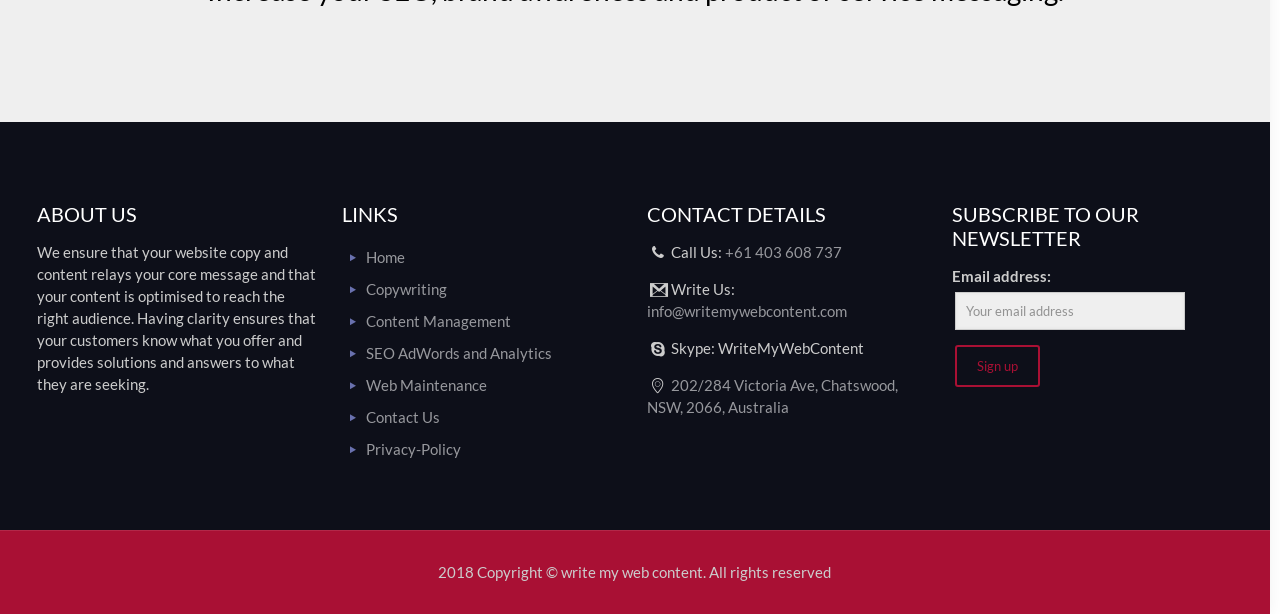What is the main purpose of this website?
Refer to the image and provide a detailed answer to the question.

Based on the content of the webpage, it appears that the website is focused on providing content creation services, including copywriting, content management, and SEO. The 'About Us' section explains that the website helps clients relay their core message and reach the right audience.